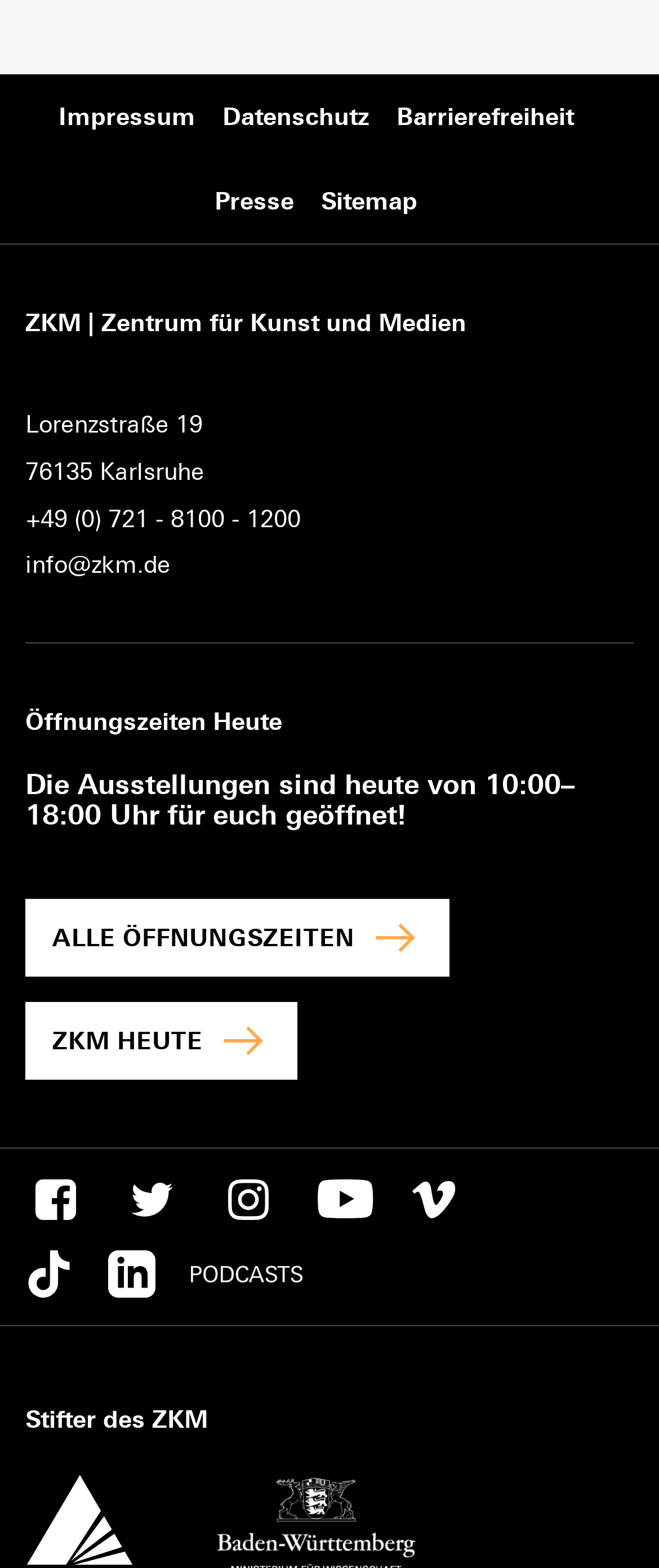Identify the bounding box coordinates for the UI element described as: "Ghost of Jamie McVay". The coordinates should be provided as four floats between 0 and 1: [left, top, right, bottom].

None